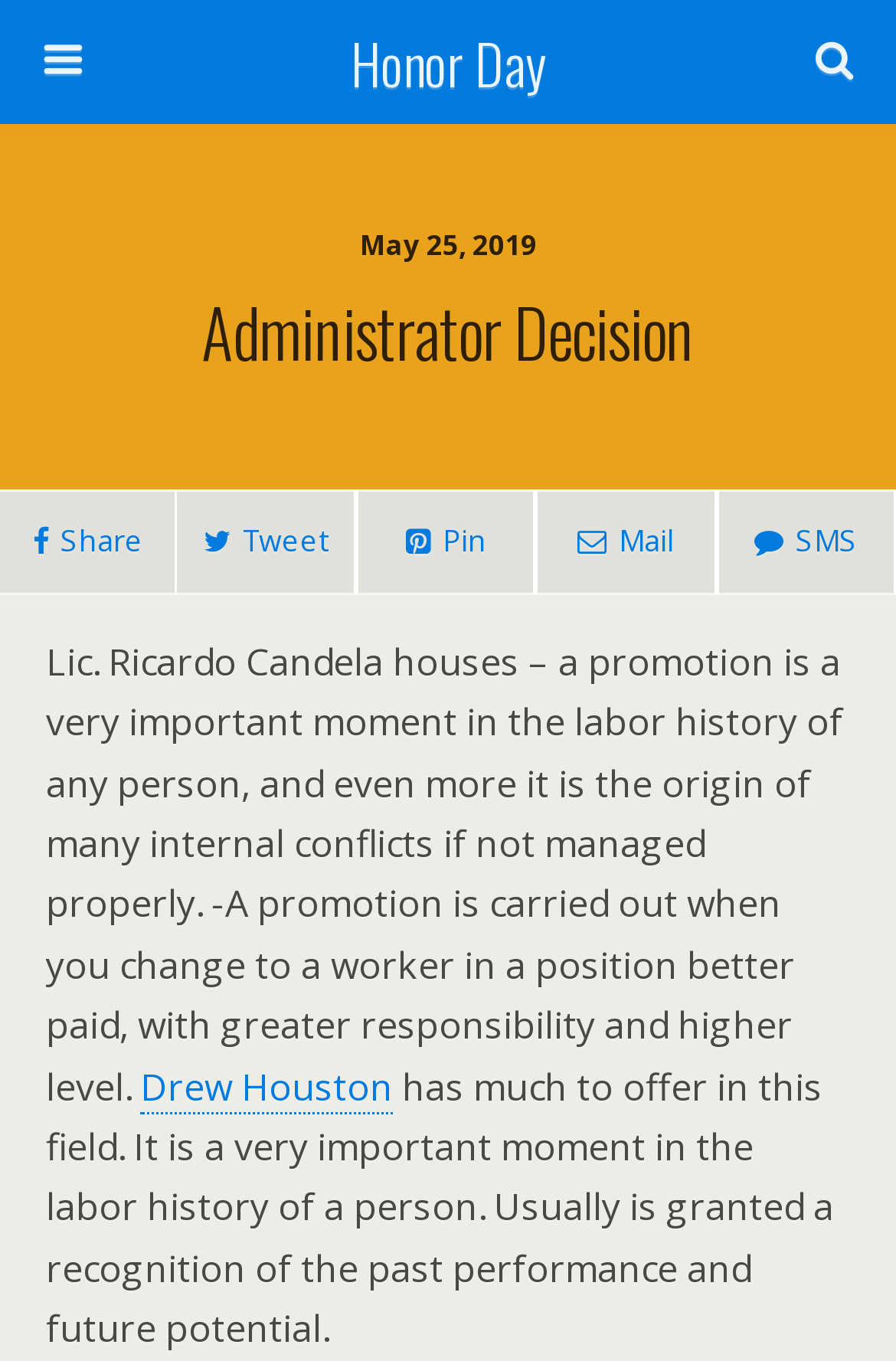Please provide a brief answer to the question using only one word or phrase: 
Who is mentioned as having much to offer in a specific field?

Drew Houston